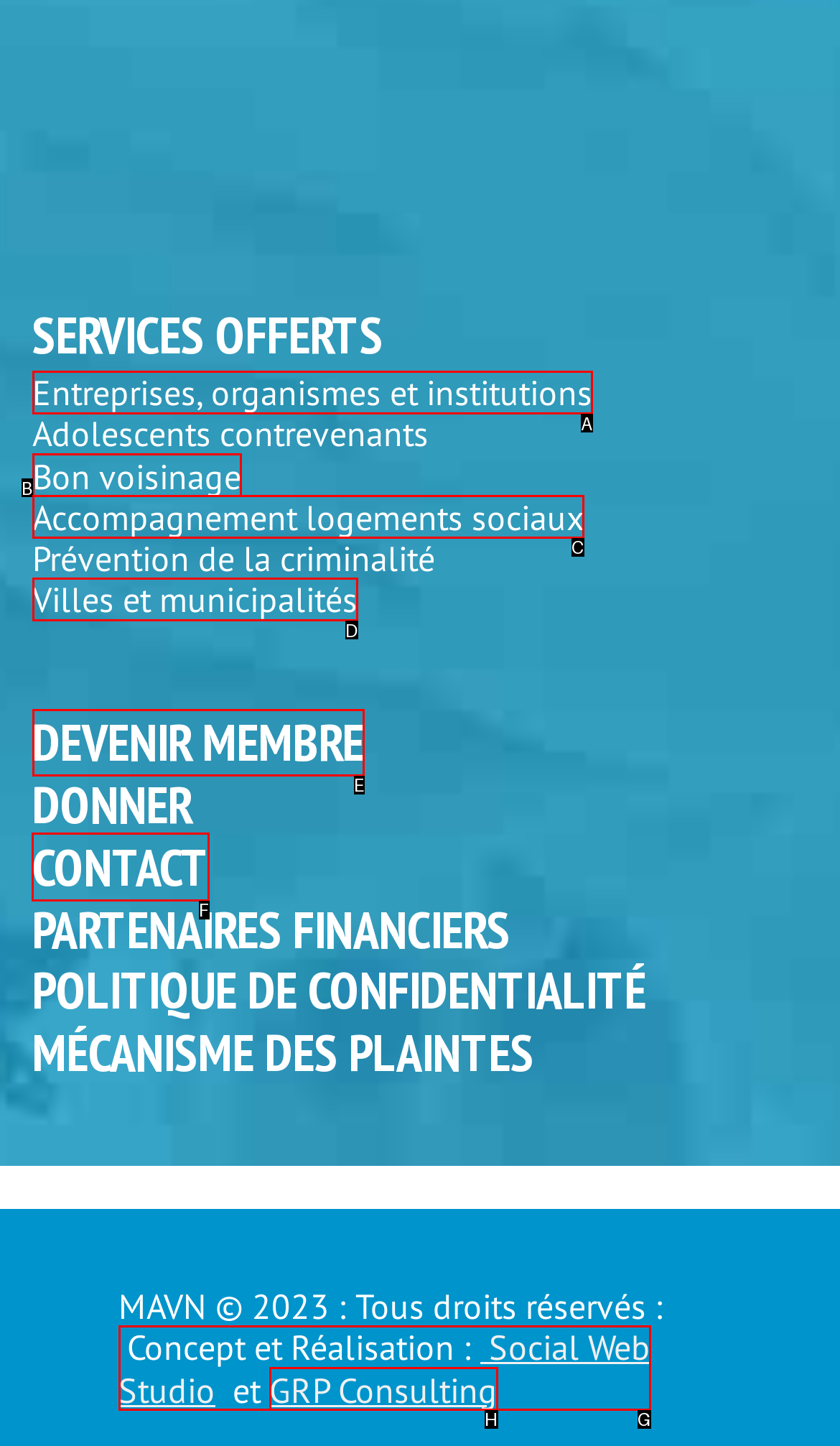From the available options, which lettered element should I click to complete this task: Contact the organization?

F